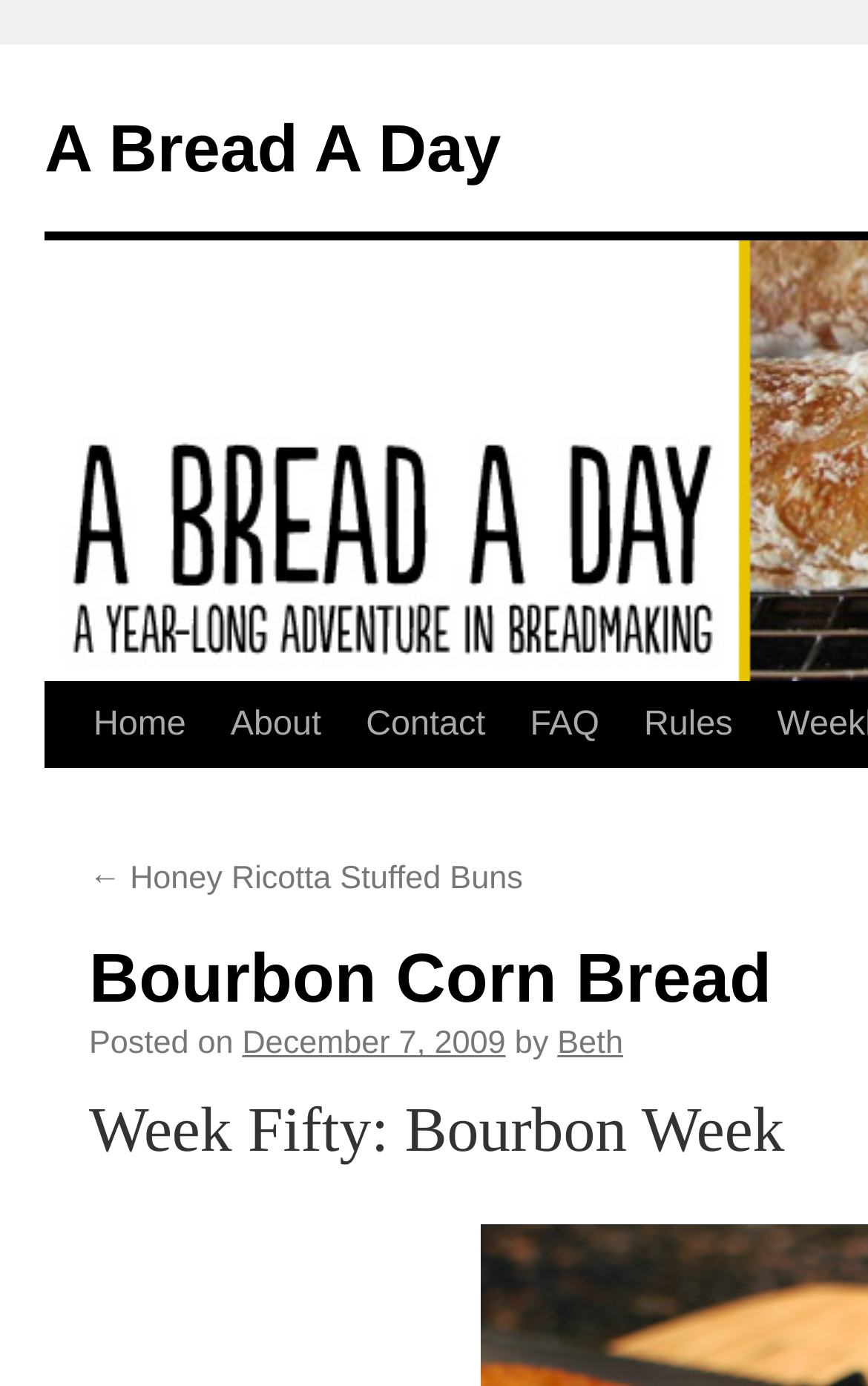Identify the bounding box for the given UI element using the description provided. Coordinates should be in the format (top-left x, top-left y, bottom-right x, bottom-right y) and must be between 0 and 1. Here is the description: A Bread A Day

[0.051, 0.082, 0.577, 0.135]